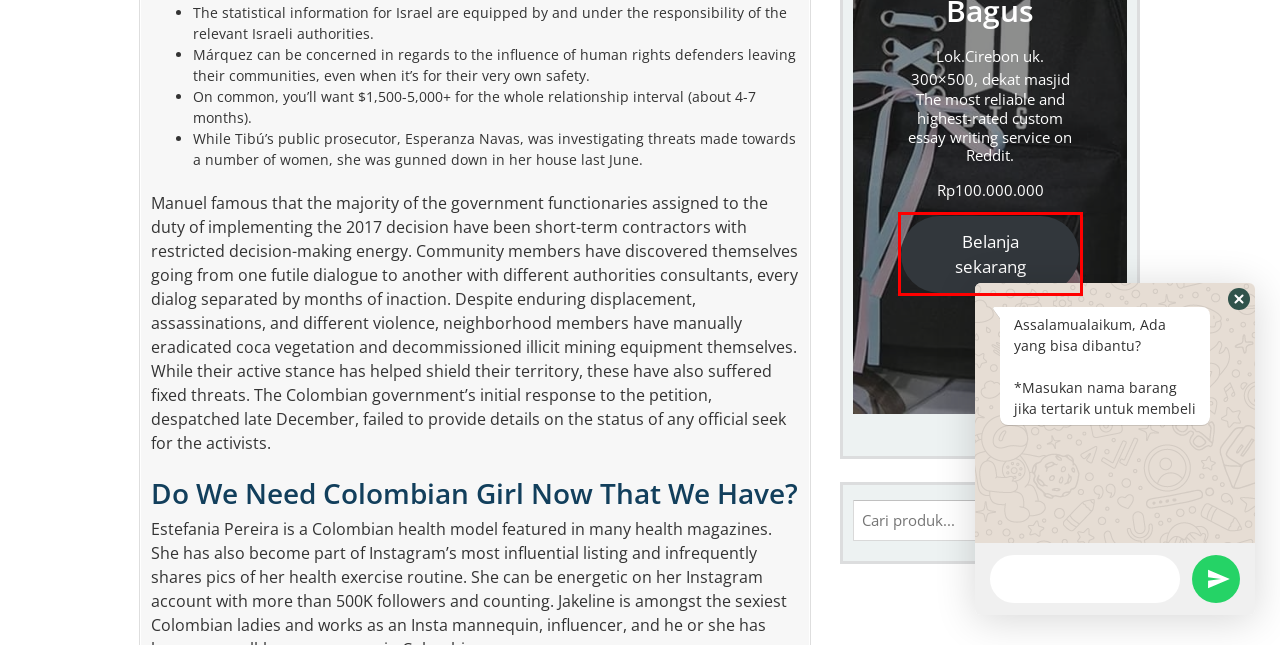After examining the screenshot of a webpage with a red bounding box, choose the most accurate webpage description that corresponds to the new page after clicking the element inside the red box. Here are the candidates:
A. Rumah Bagus – Forum Jual Beli AIMS
B. Motor – Forum Jual Beli AIMS
C. WordPress eCommerce Plugins & Themes • impleCode
D. AdminAis – Forum Jual Beli AIMS
E. Dating Colombian Women: The Complete Guide for Men
F. Uncategorized – Forum Jual Beli AIMS
G. Bonuses first deposit bonus casino australia Chosen Just for you – Forum Jual Beli AIMS
H. Forum Jual Beli AIMS – ‎‎Dari oleh untuk anggota

A